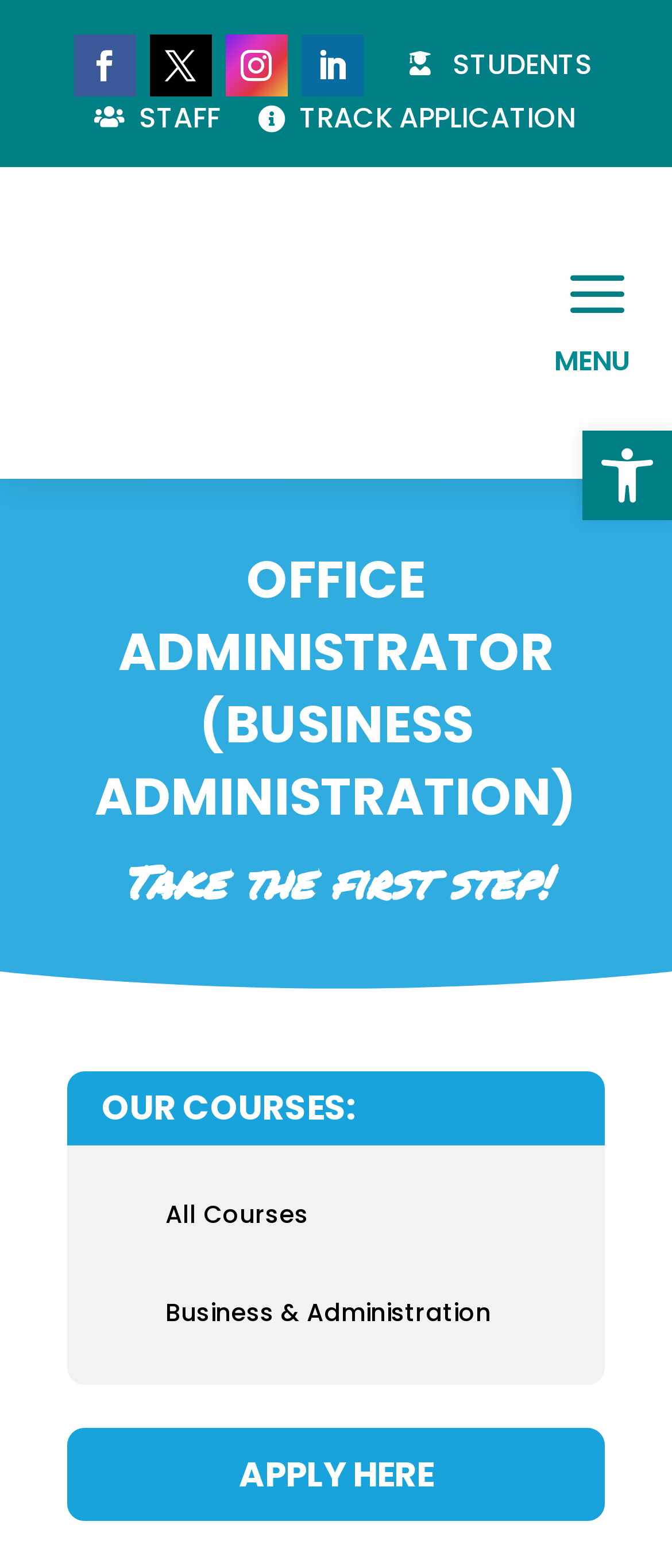Based on what you see in the screenshot, provide a thorough answer to this question: What are the two subcategories under 'OUR COURSES:'?

The two subcategories under 'OUR COURSES:' can be found in the two LayoutTables below the heading 'OUR COURSES:', each containing a link and a StaticText. The StaticTexts are 'All Courses' and 'Business & Administration'.